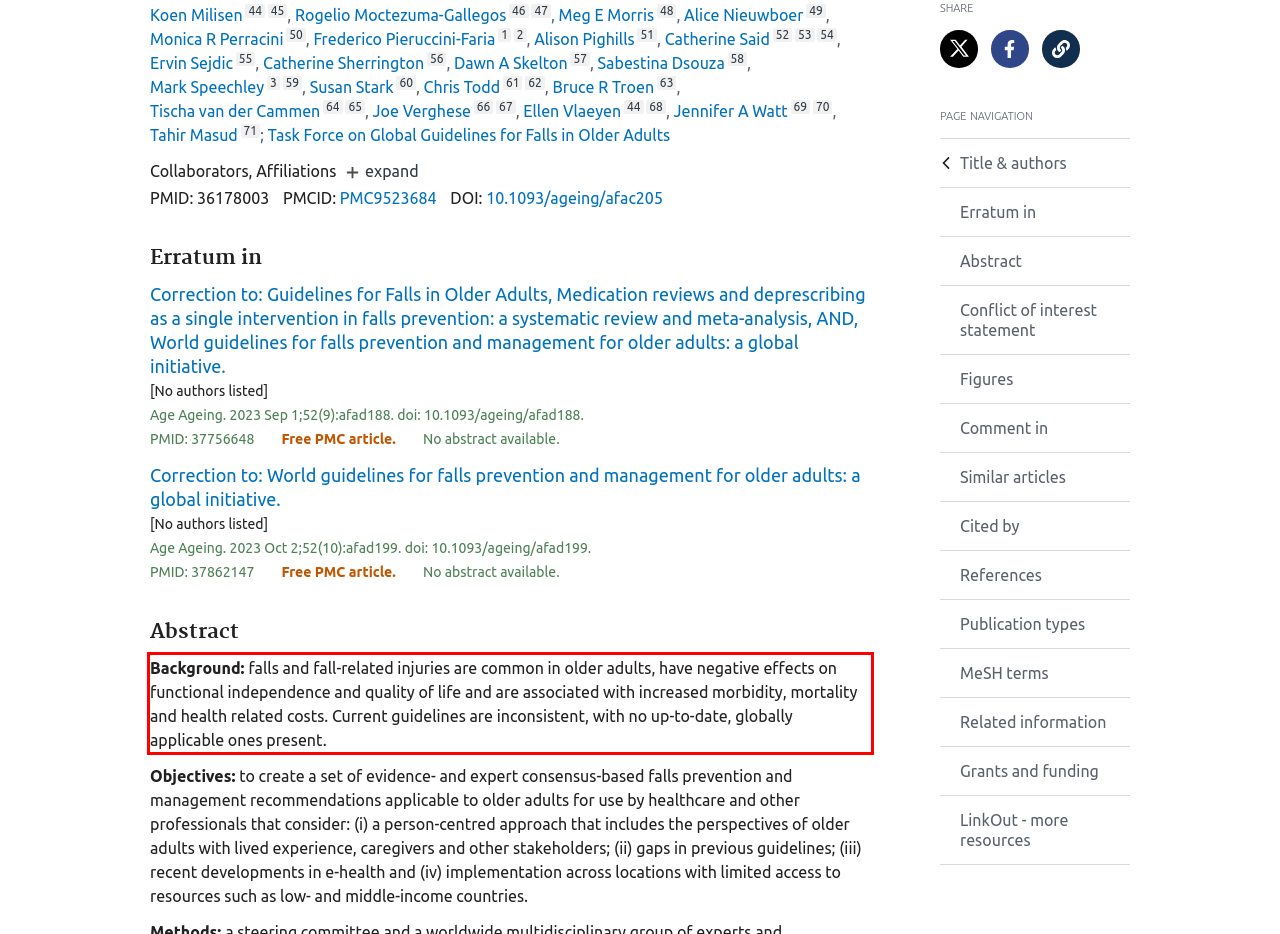There is a UI element on the webpage screenshot marked by a red bounding box. Extract and generate the text content from within this red box.

Background: falls and fall-related injuries are common in older adults, have negative effects on functional independence and quality of life and are associated with increased morbidity, mortality and health related costs. Current guidelines are inconsistent, with no up-to-date, globally applicable ones present.